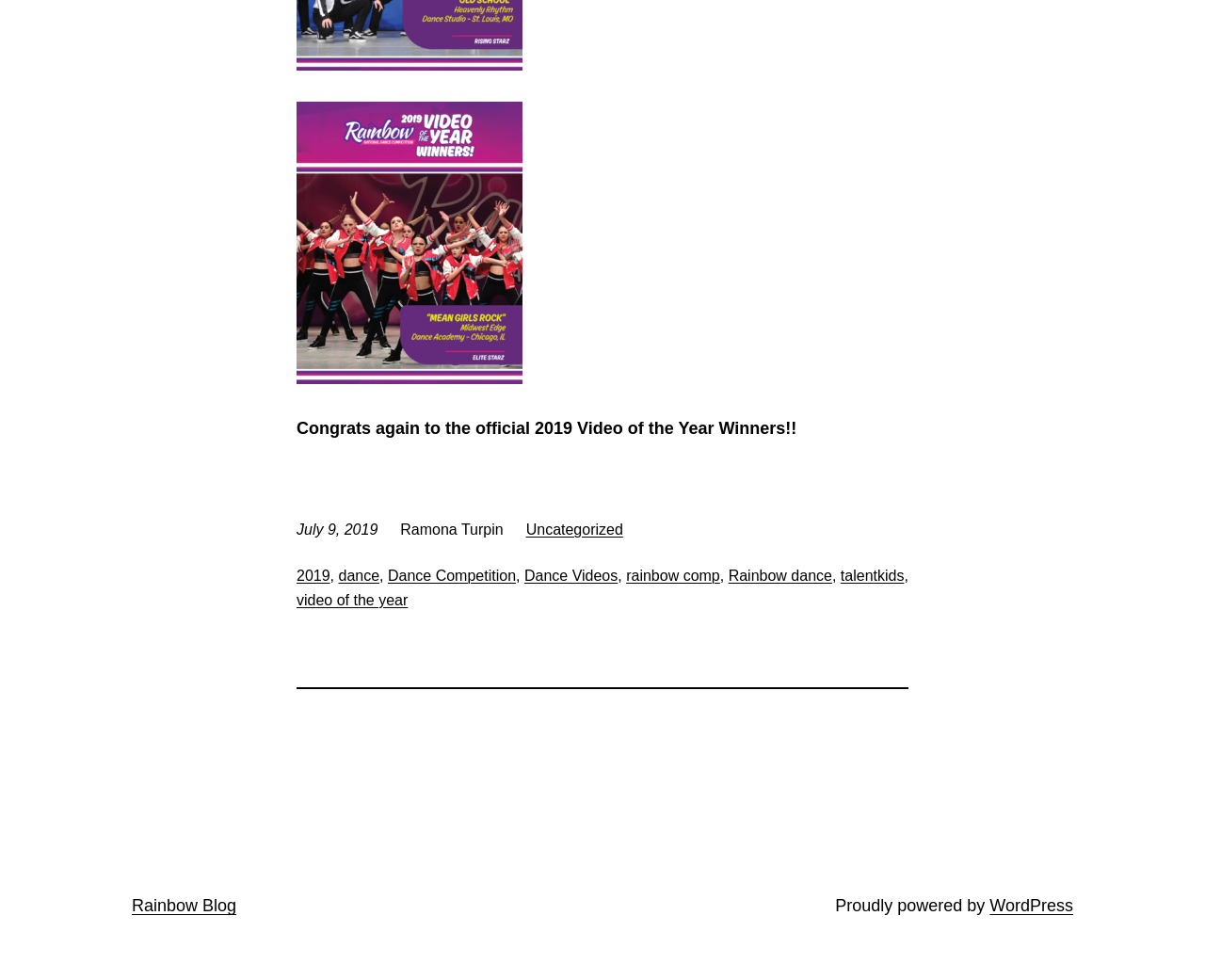Please determine the bounding box coordinates of the element's region to click in order to carry out the following instruction: "Search for something". The coordinates should be four float numbers between 0 and 1, i.e., [left, top, right, bottom].

None